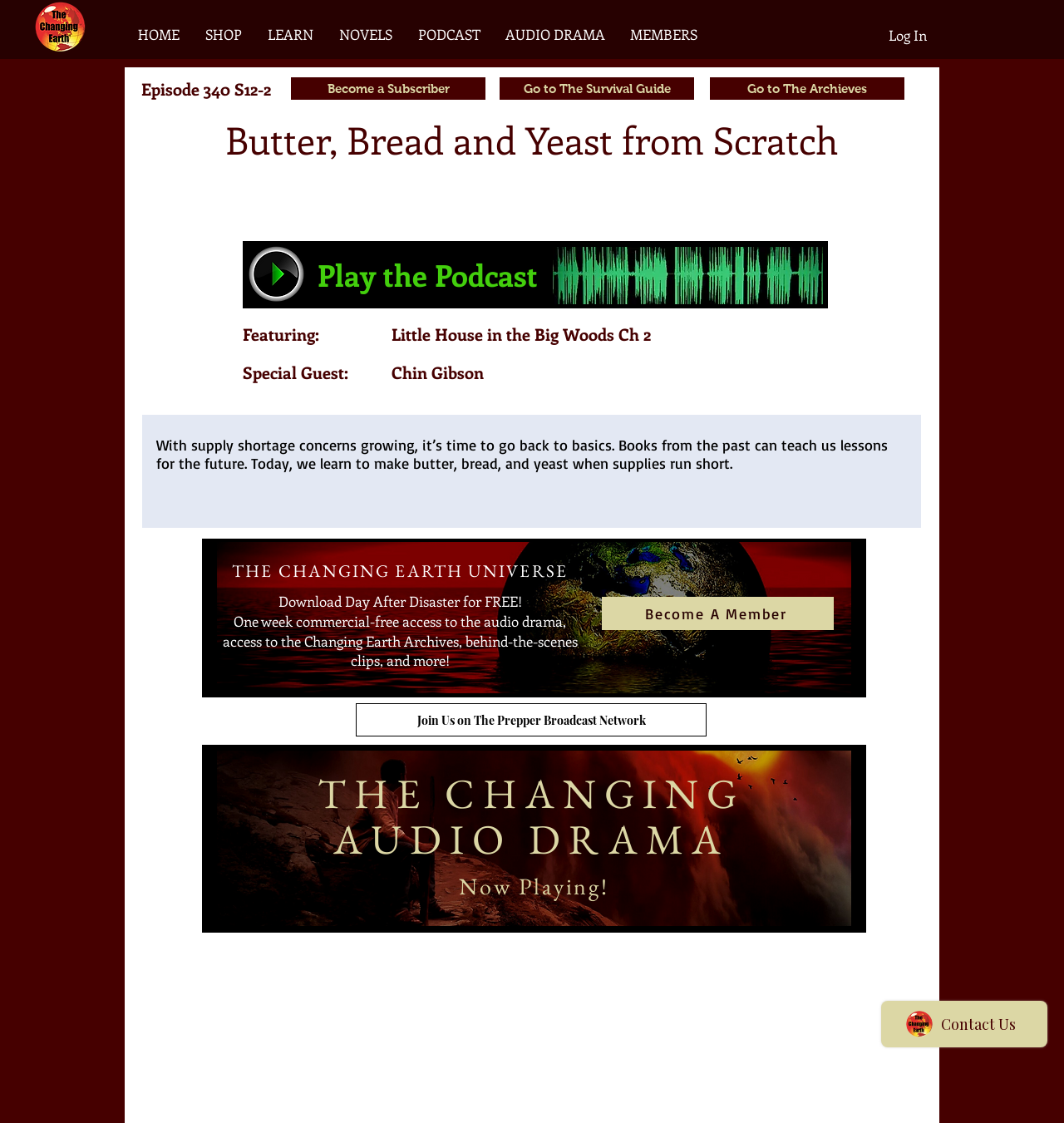Locate and extract the text of the main heading on the webpage.

Episode 340 S12-2